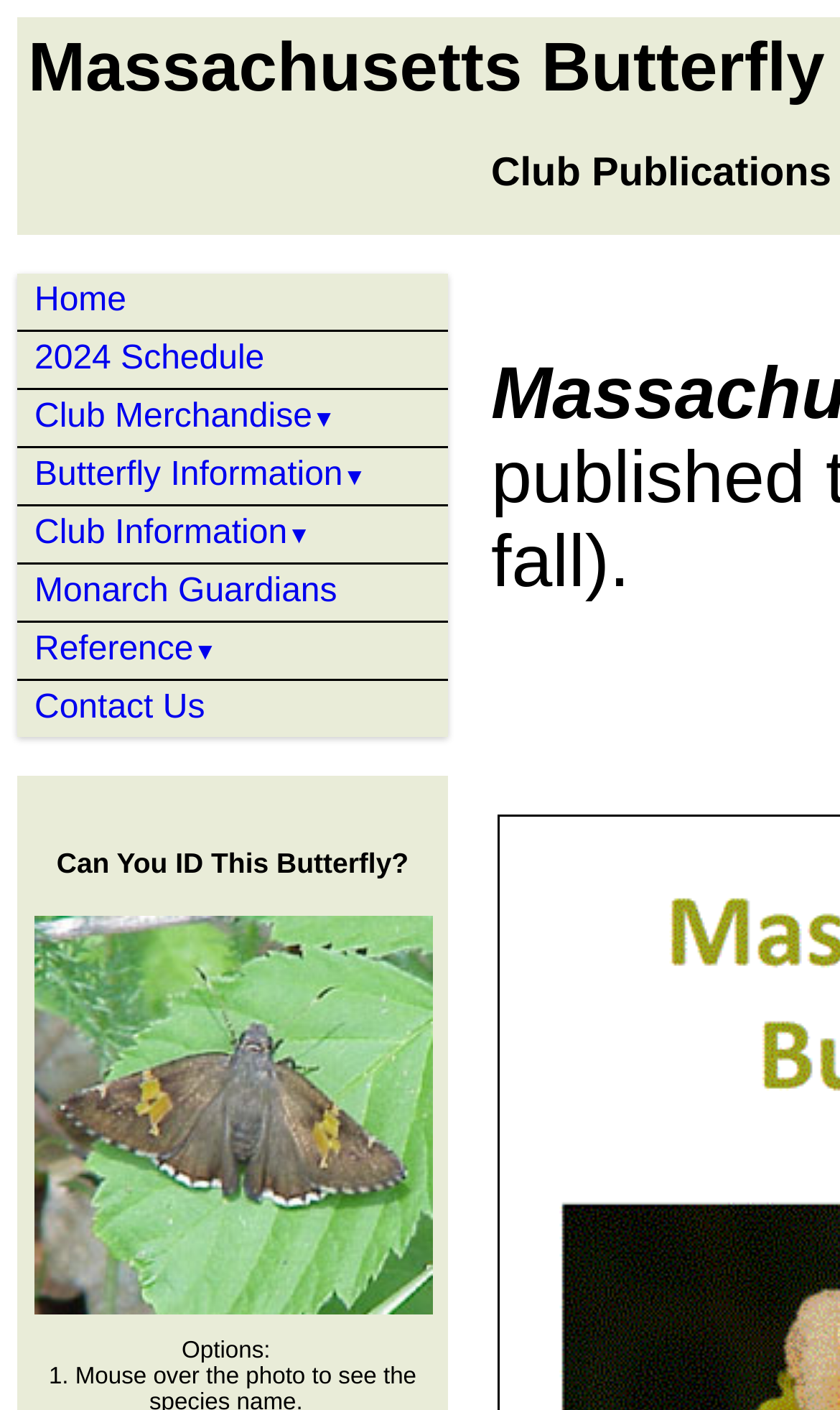Extract the bounding box coordinates for the HTML element that matches this description: "In The News". The coordinates should be four float numbers between 0 and 1, i.e., [left, top, right, bottom].

[0.154, 0.633, 0.656, 0.661]